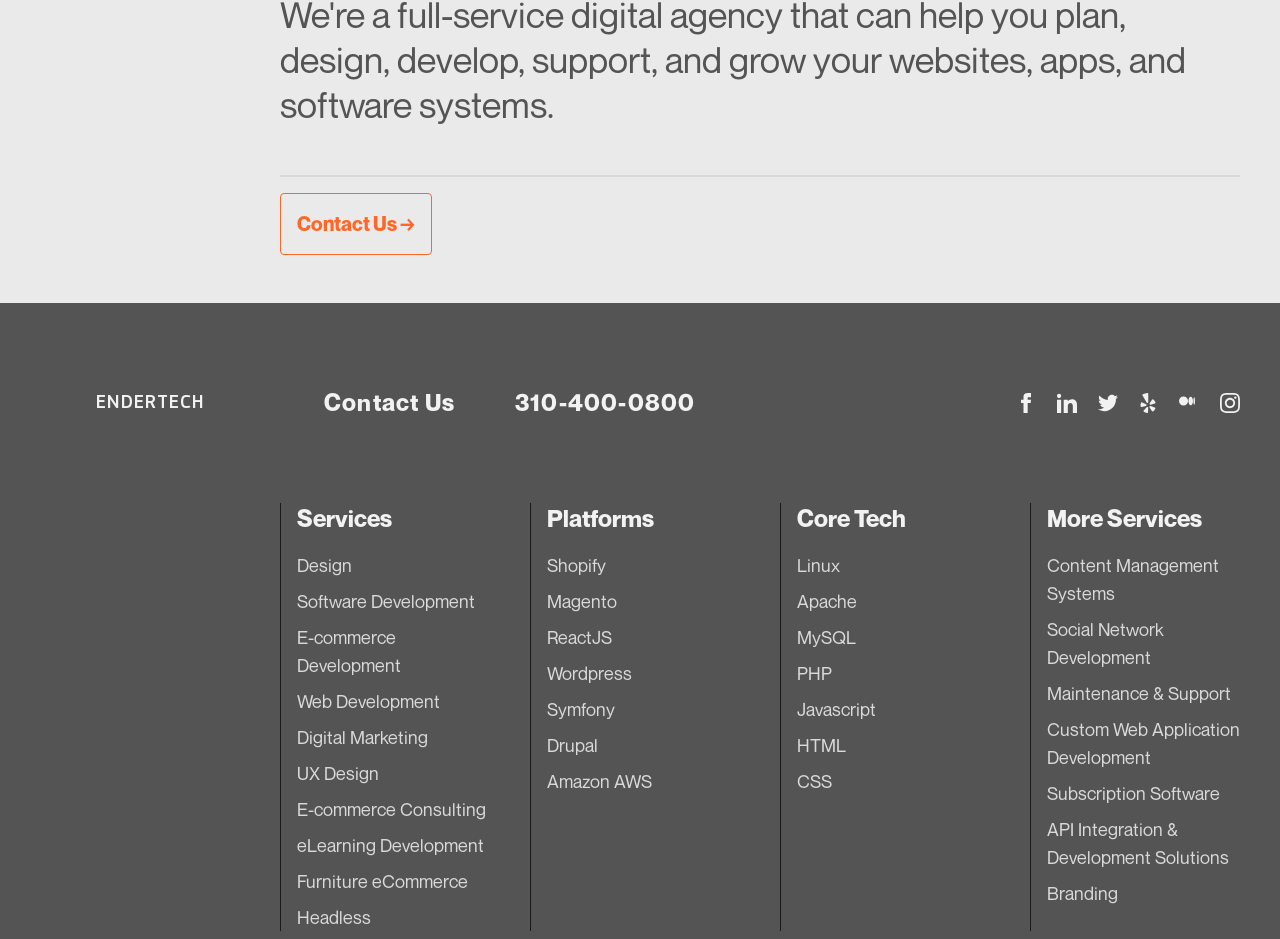Specify the bounding box coordinates of the area that needs to be clicked to achieve the following instruction: "Learn about Design services".

[0.232, 0.59, 0.275, 0.613]